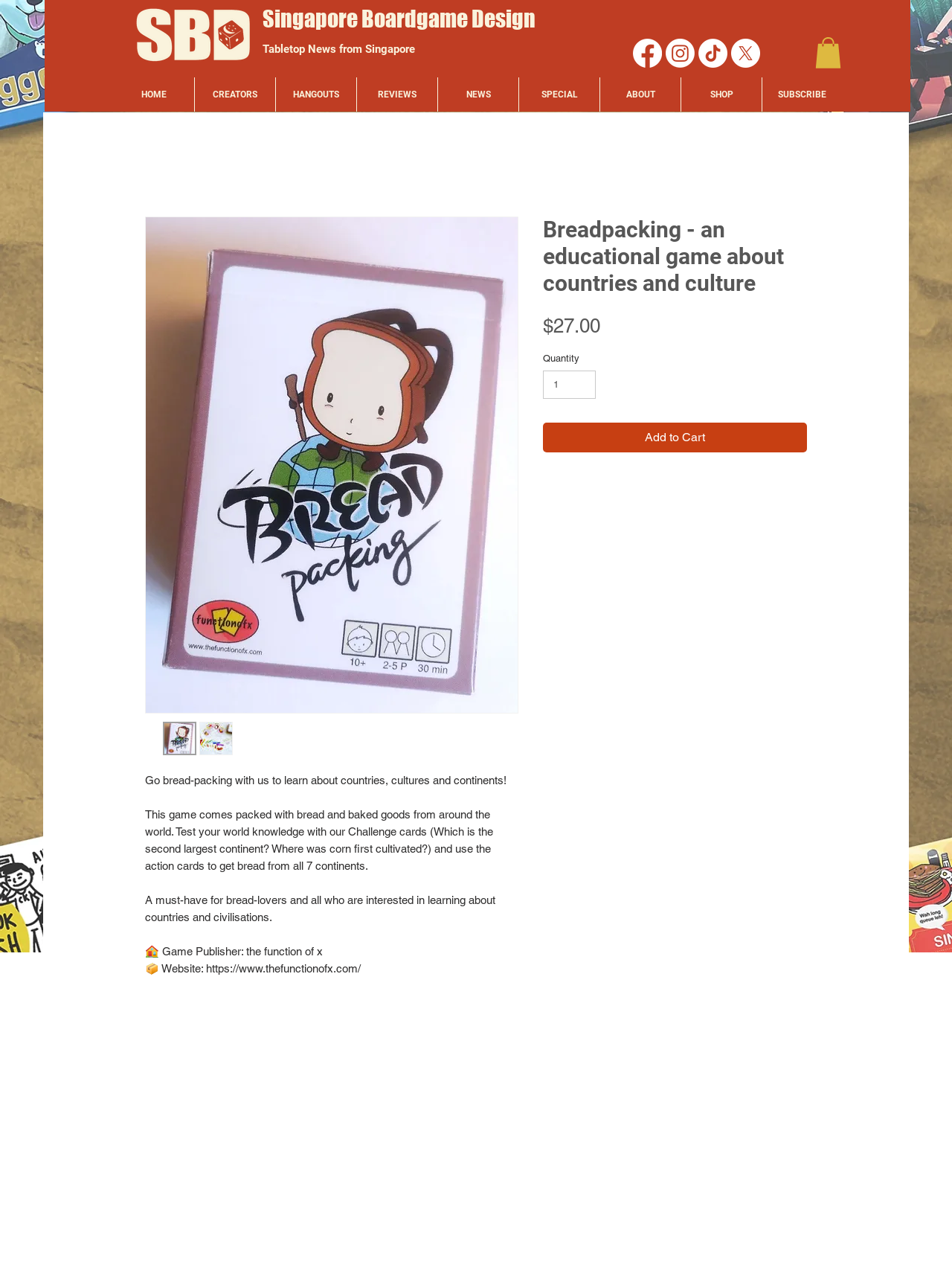Show the bounding box coordinates for the element that needs to be clicked to execute the following instruction: "Click the SHOP link". Provide the coordinates in the form of four float numbers between 0 and 1, i.e., [left, top, right, bottom].

[0.716, 0.06, 0.8, 0.087]